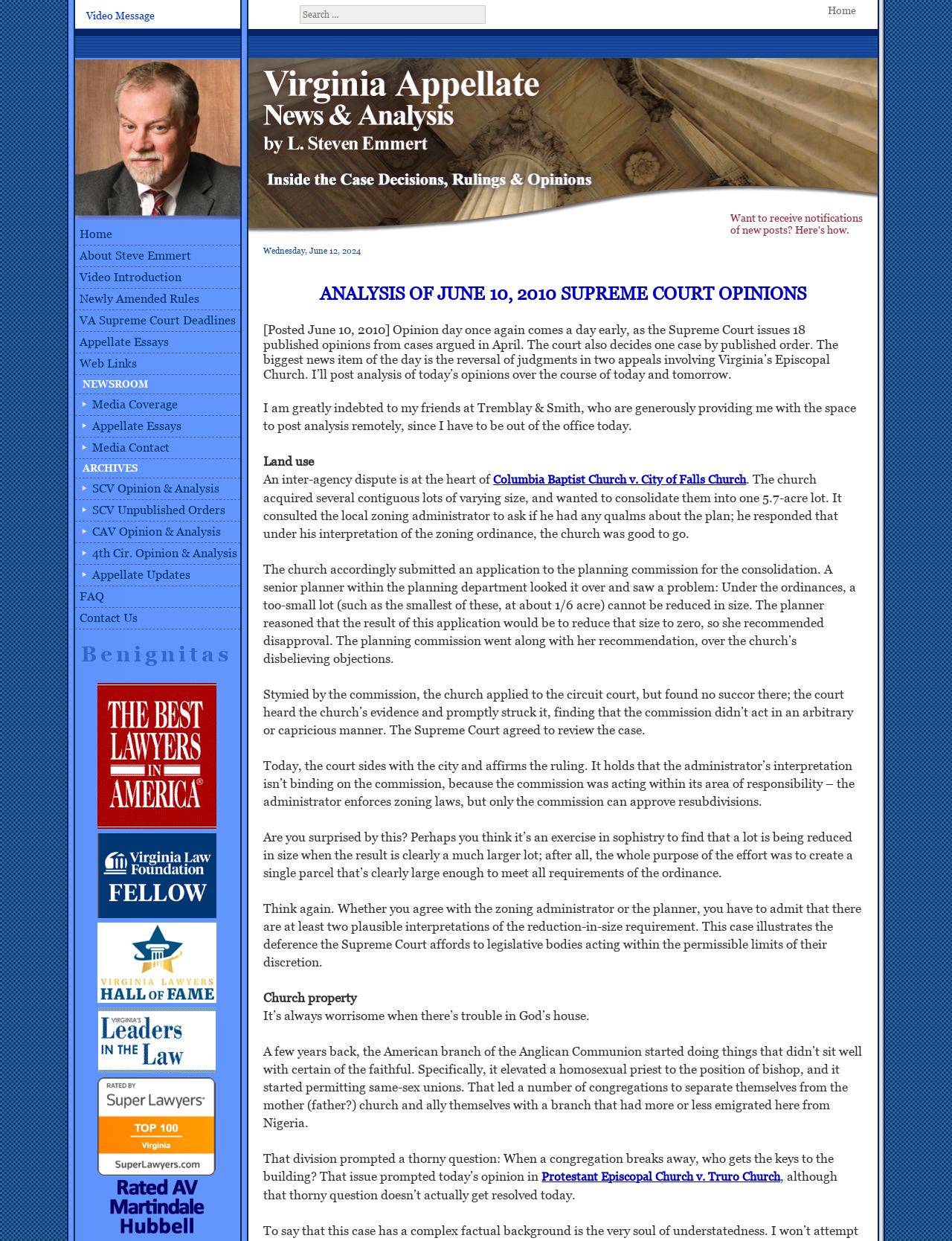Locate the bounding box coordinates of the area you need to click to fulfill this instruction: 'Watch the video message'. The coordinates must be in the form of four float numbers ranging from 0 to 1: [left, top, right, bottom].

[0.091, 0.008, 0.162, 0.017]